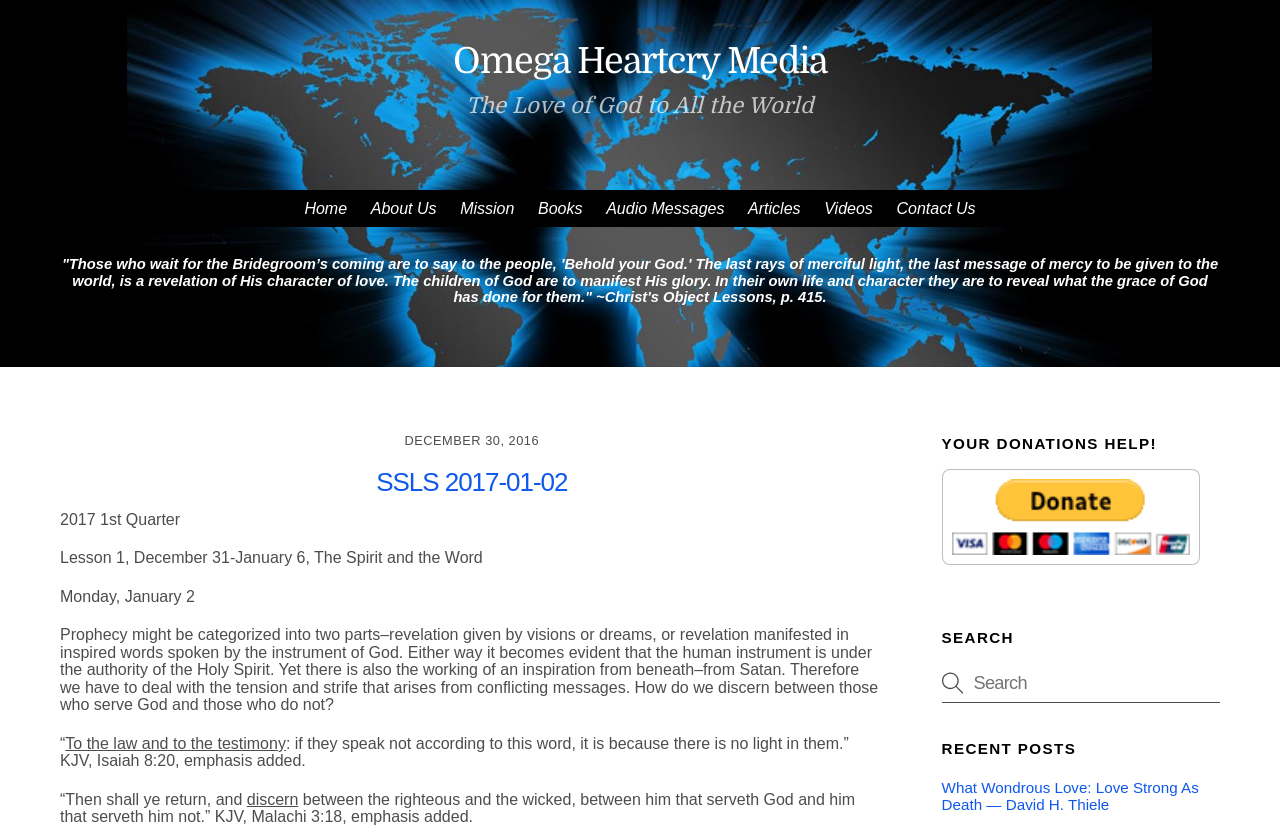Refer to the screenshot and give an in-depth answer to this question: What is the name of the media organization?

The name of the media organization can be found in the top-left corner of the webpage, where it is written as 'SSLS 2017-01-02 – Omega Heartcry Media'. This suggests that the webpage is affiliated with Omega Heartcry Media.